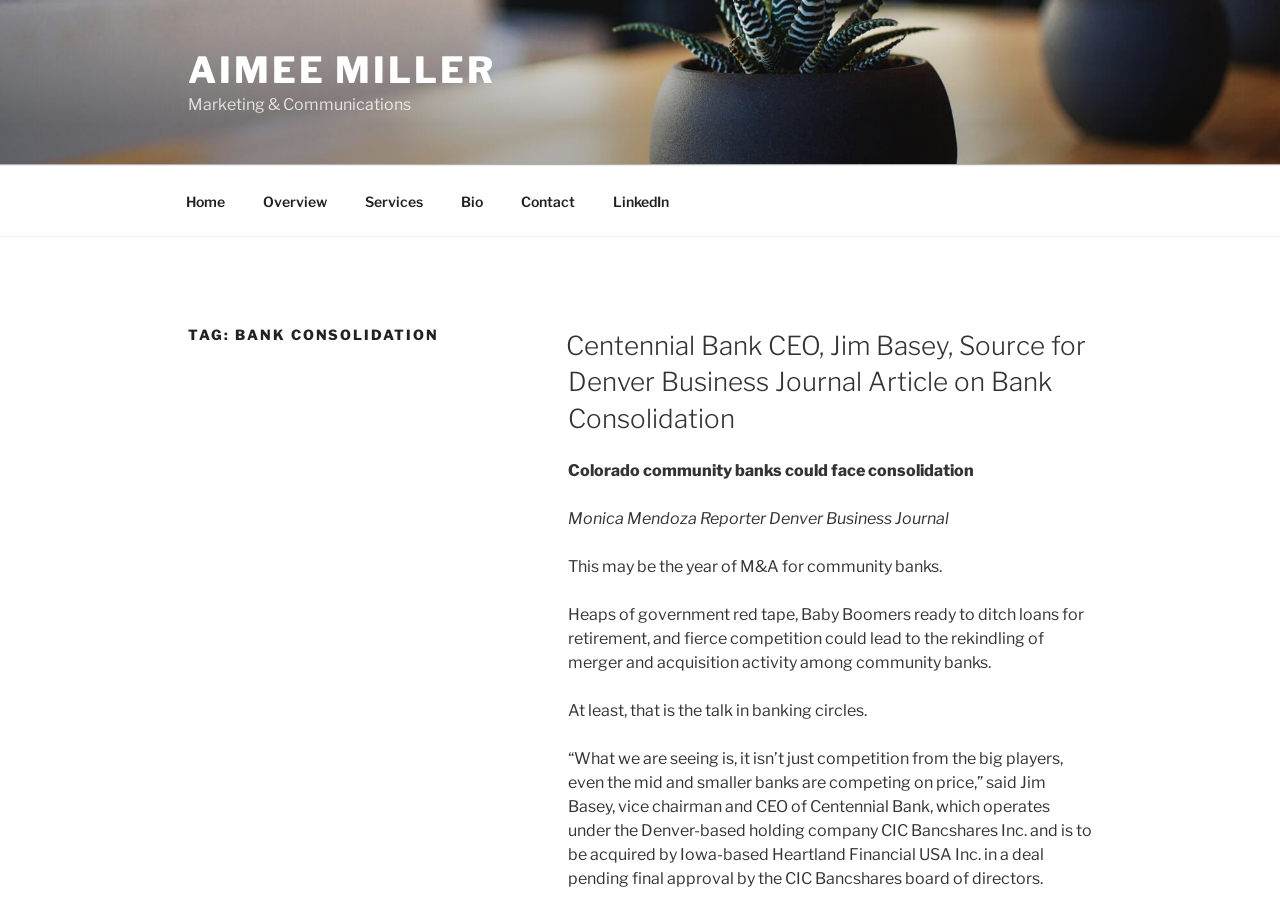Summarize the webpage in an elaborate manner.

The webpage is about Aimee Miller, with a focus on bank consolidation. At the top, there is a link to Aimee Miller's profile, accompanied by a static text "Marketing & Communications". Below this, there is a top menu navigation bar with links to "Home", "Overview", "Services", "Bio", "Contact", and "LinkedIn".

Further down, there is a heading "TAG: BANK CONSOLIDATION" followed by an article about Centennial Bank CEO, Jim Basey, being a source for a Denver Business Journal article on bank consolidation. The article's title is a link, and it is followed by a series of static texts that summarize the article's content. The article discusses how Colorado community banks could face consolidation, and quotes Jim Basey, vice chairman and CEO of Centennial Bank, on the competitive landscape of community banks.

The article's text is divided into several paragraphs, with the first paragraph discussing the potential for merger and acquisition activity among community banks. The subsequent paragraphs provide more details on the challenges faced by community banks, including government red tape and competition from bigger players. The article concludes with a quote from Jim Basey on the competitive pricing strategies employed by community banks.